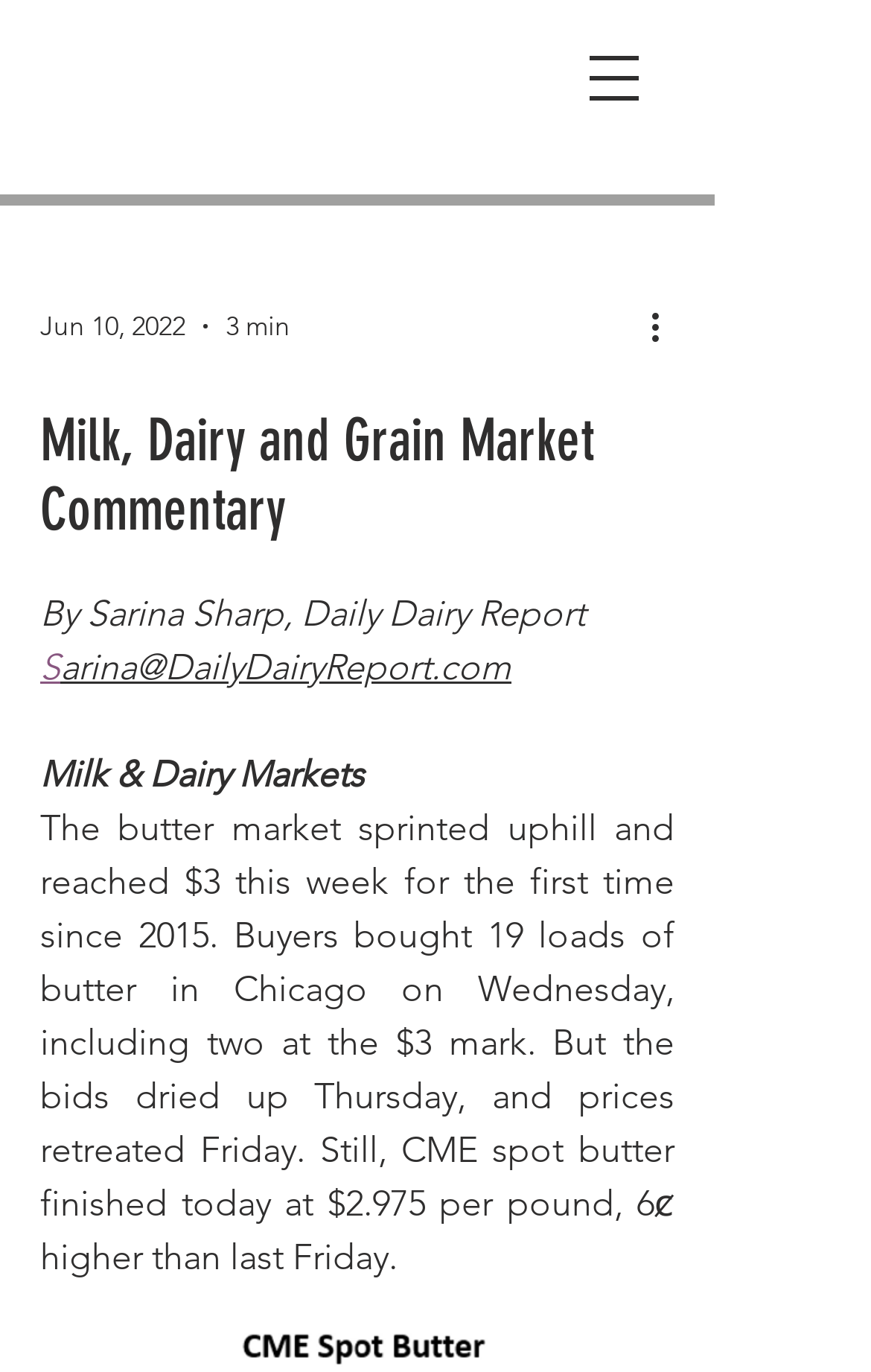Identify the bounding box coordinates for the UI element mentioned here: "aria-label="Open navigation menu"". Provide the coordinates as four float values between 0 and 1, i.e., [left, top, right, bottom].

[0.641, 0.016, 0.769, 0.098]